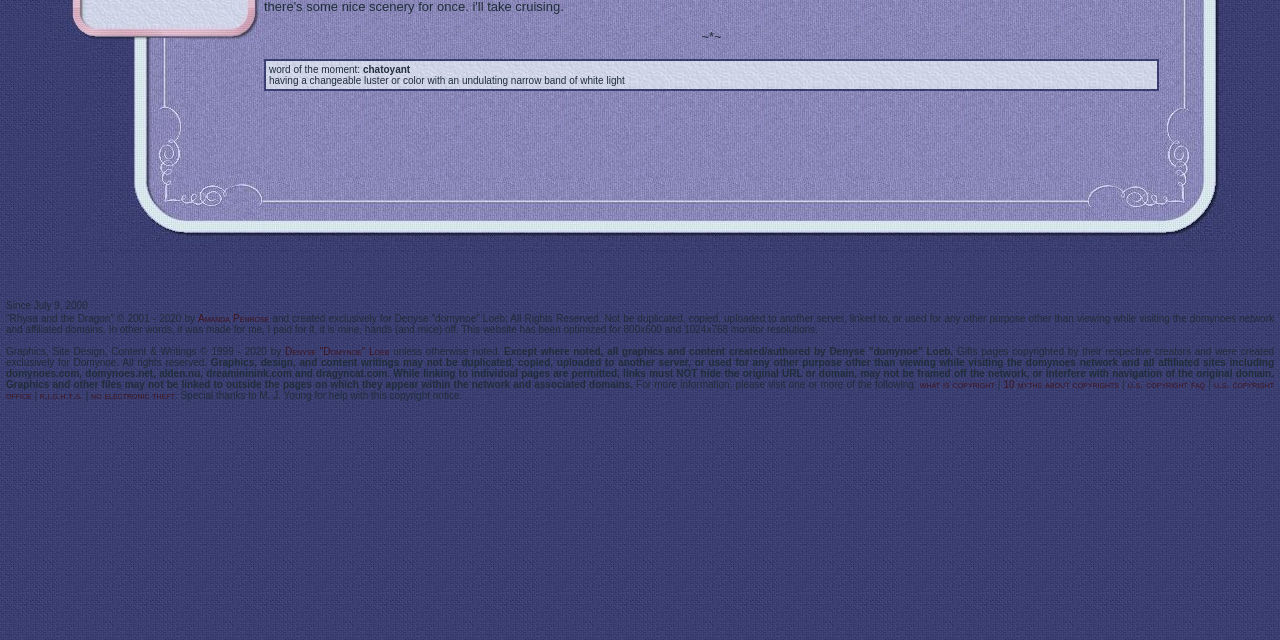Extract the bounding box coordinates for the UI element described as: "Amanda Penrose".

[0.155, 0.489, 0.21, 0.506]